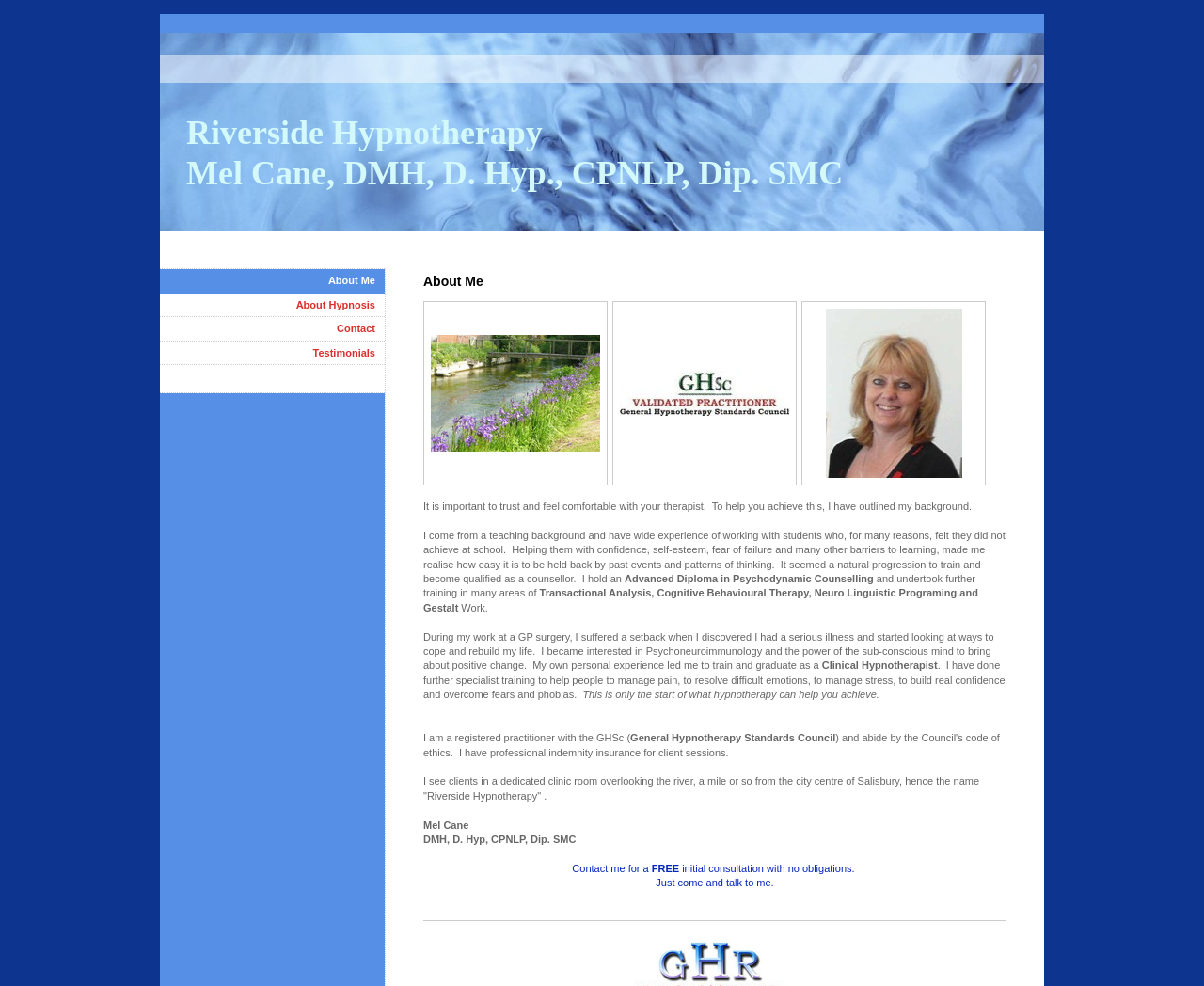Give the bounding box coordinates for the element described as: "About Hypnosis".

[0.133, 0.298, 0.32, 0.322]